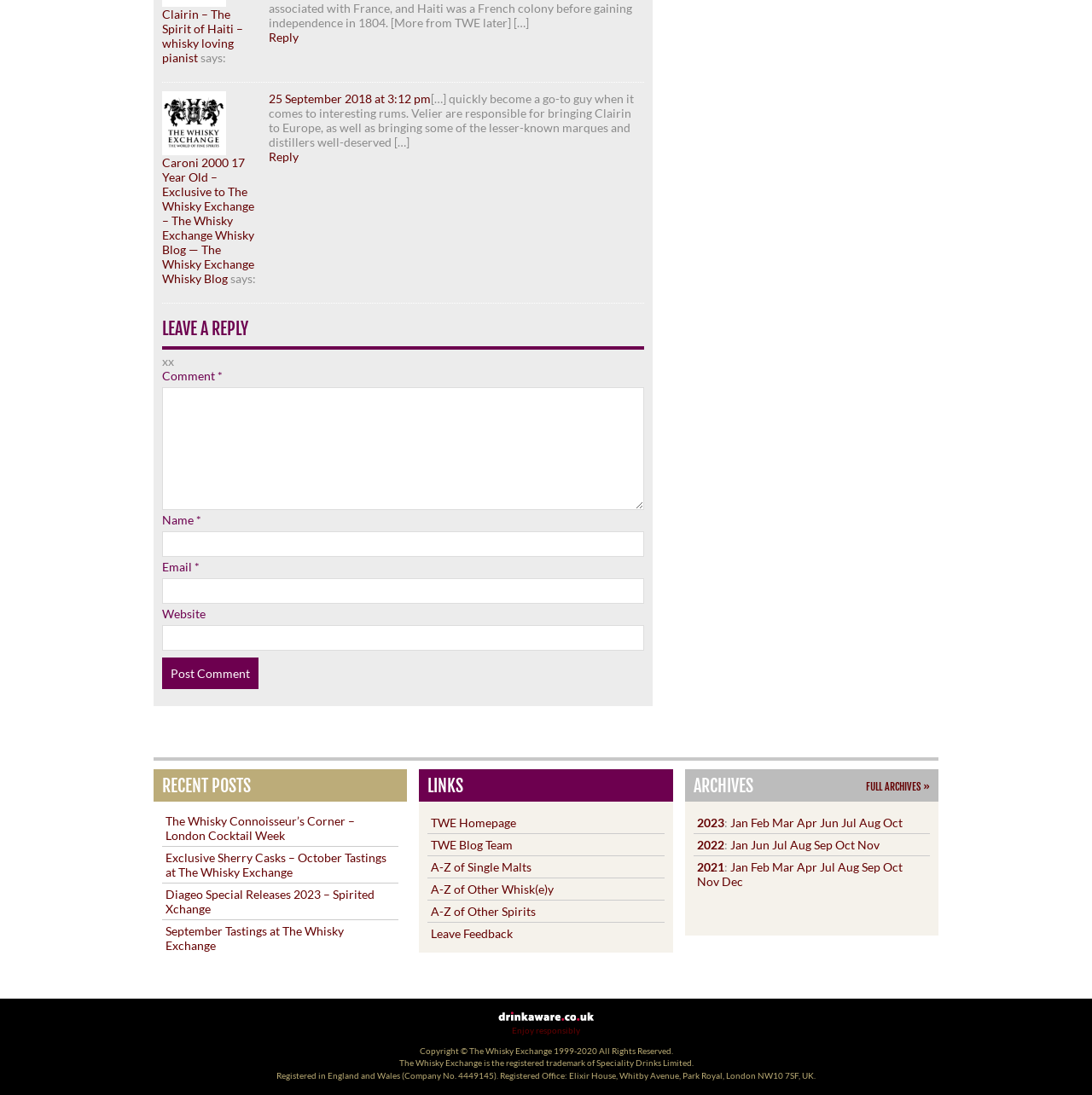Find the bounding box coordinates for the element that must be clicked to complete the instruction: "Post a comment". The coordinates should be four float numbers between 0 and 1, indicated as [left, top, right, bottom].

[0.148, 0.6, 0.237, 0.629]